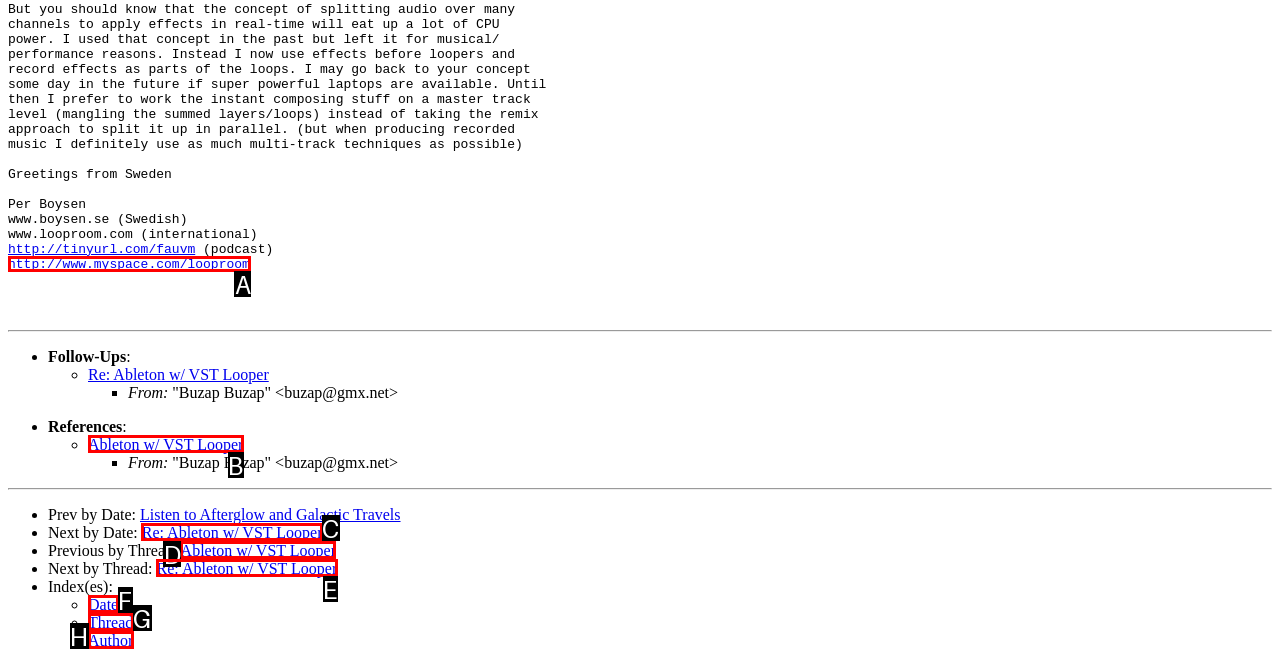Which HTML element matches the description: Re: Ableton w/ VST Looper the best? Answer directly with the letter of the chosen option.

E